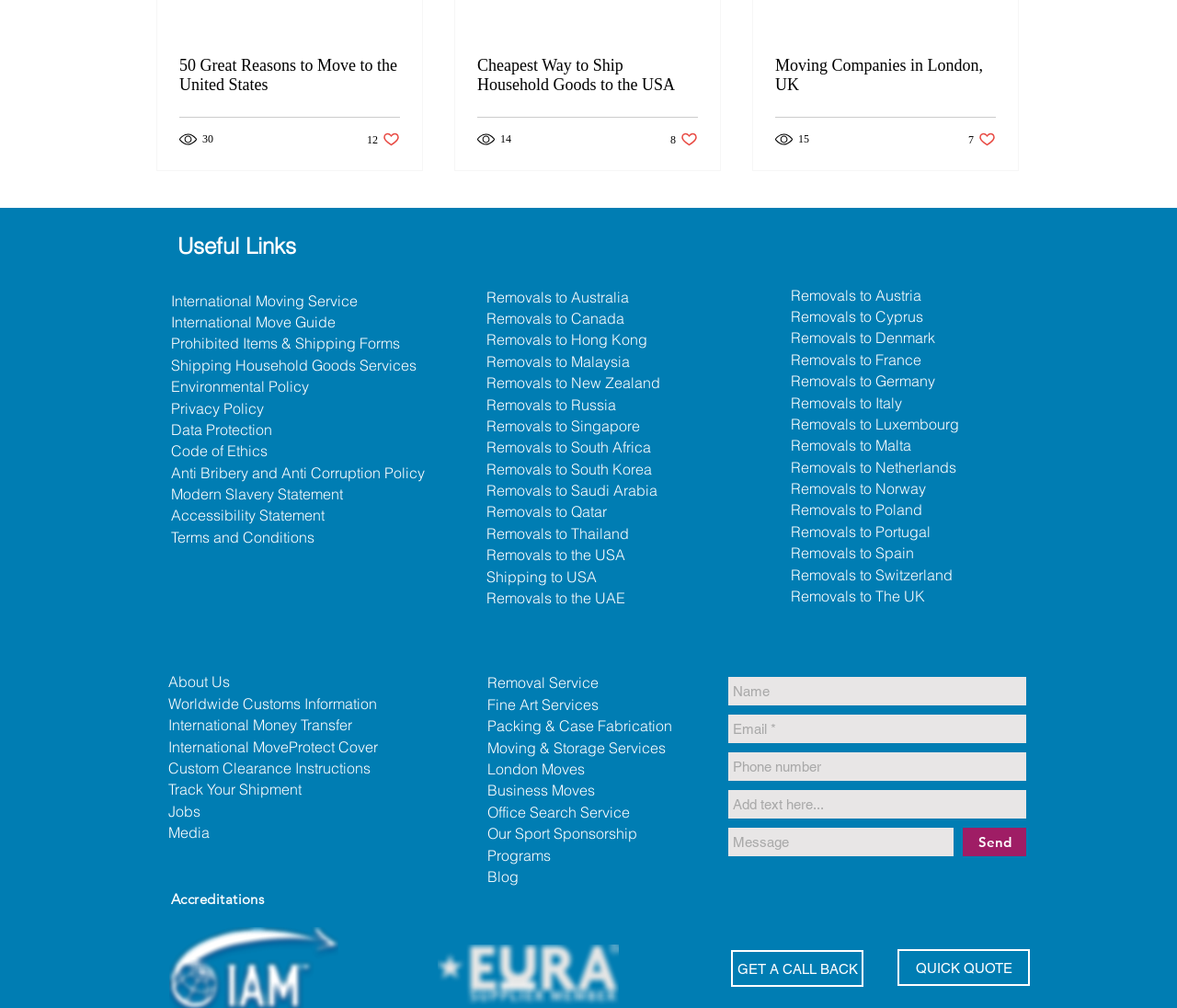How many buttons are there on this webpage?
Your answer should be a single word or phrase derived from the screenshot.

3